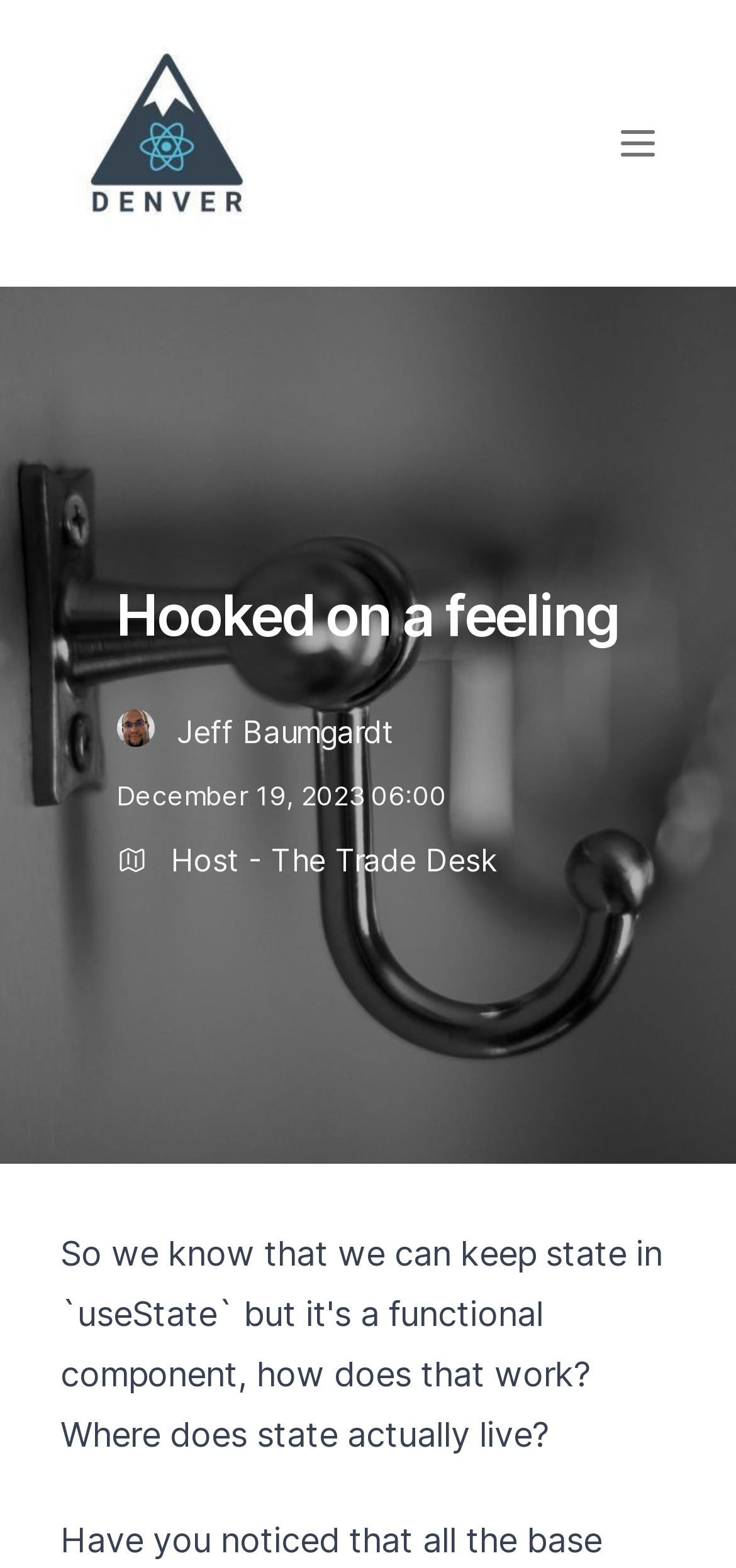Find and provide the bounding box coordinates for the UI element described with: "alt="Logo"".

[0.082, 0.024, 0.369, 0.159]